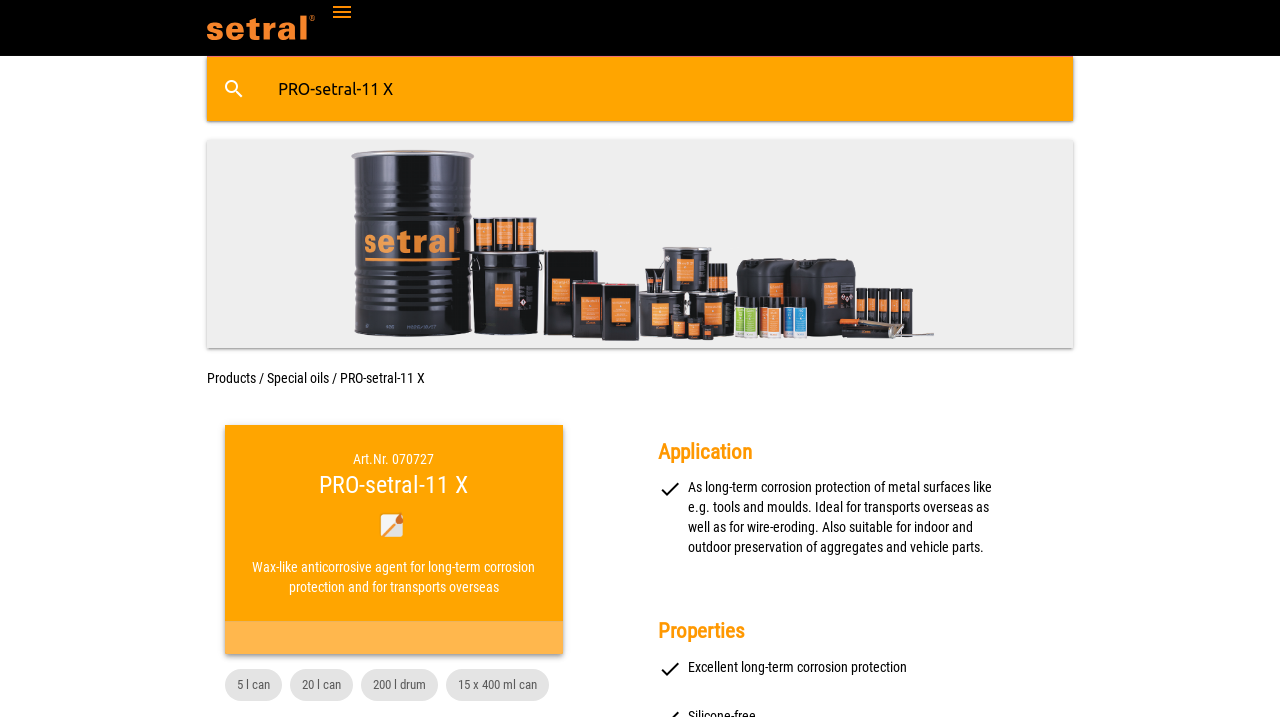Respond to the question with just a single word or phrase: 
What are the available packaging options?

5 l can, 20 l can, 200 l drum, 15 x 400 ml can